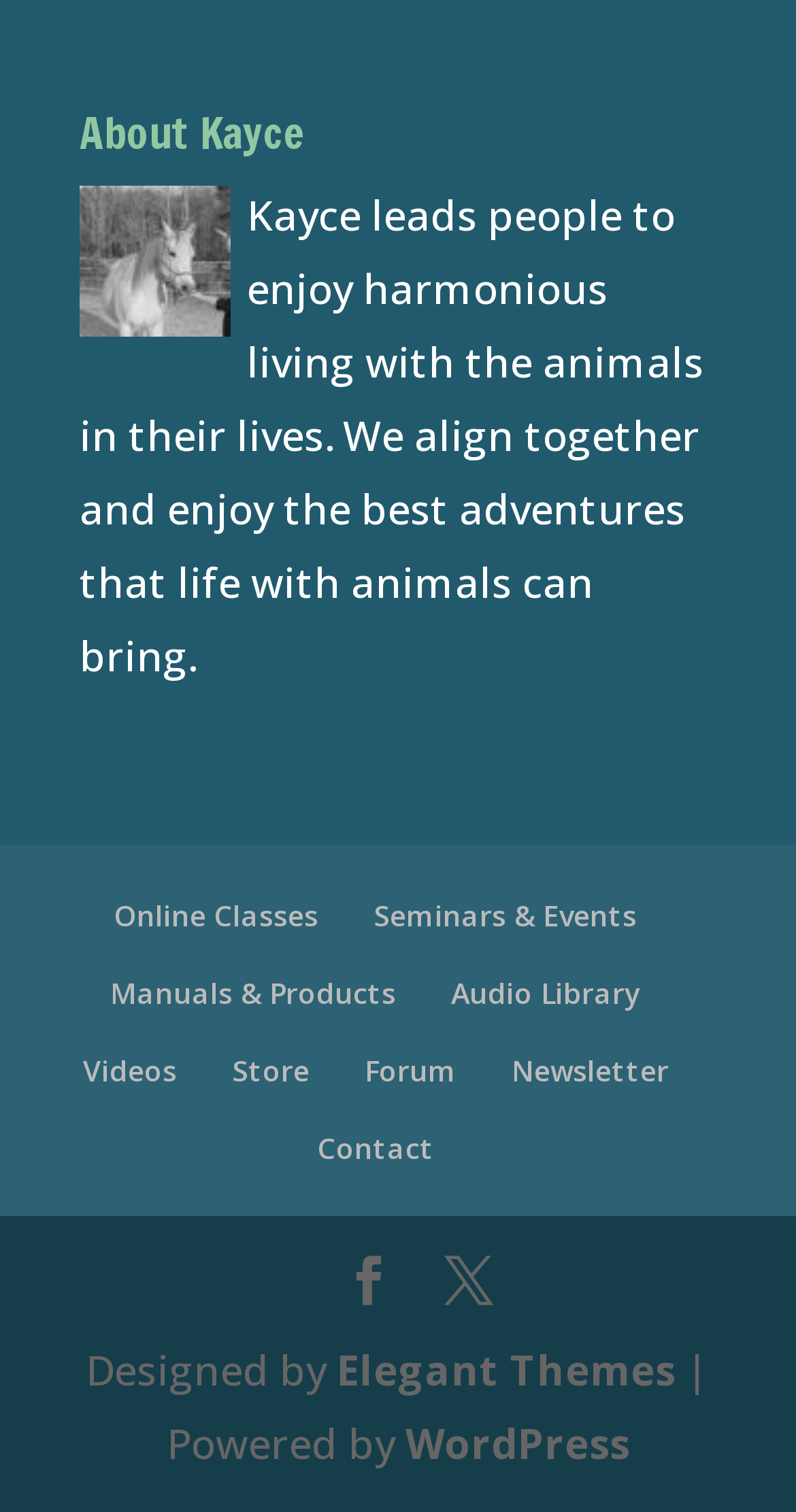Please identify the bounding box coordinates of the clickable area that will allow you to execute the instruction: "explore seminars and events".

[0.469, 0.592, 0.8, 0.617]